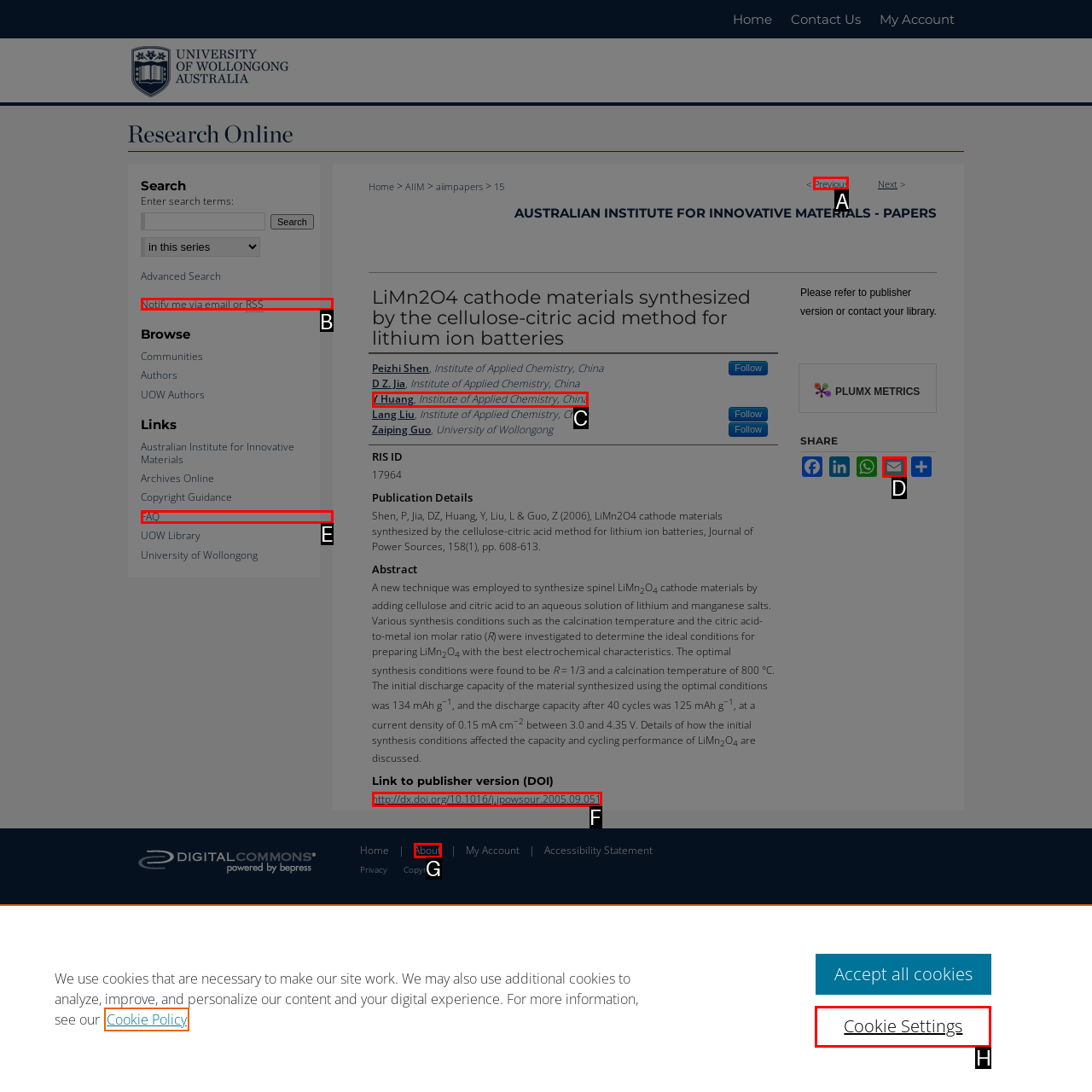For the task: Click on 'Previous' page, tell me the letter of the option you should click. Answer with the letter alone.

A